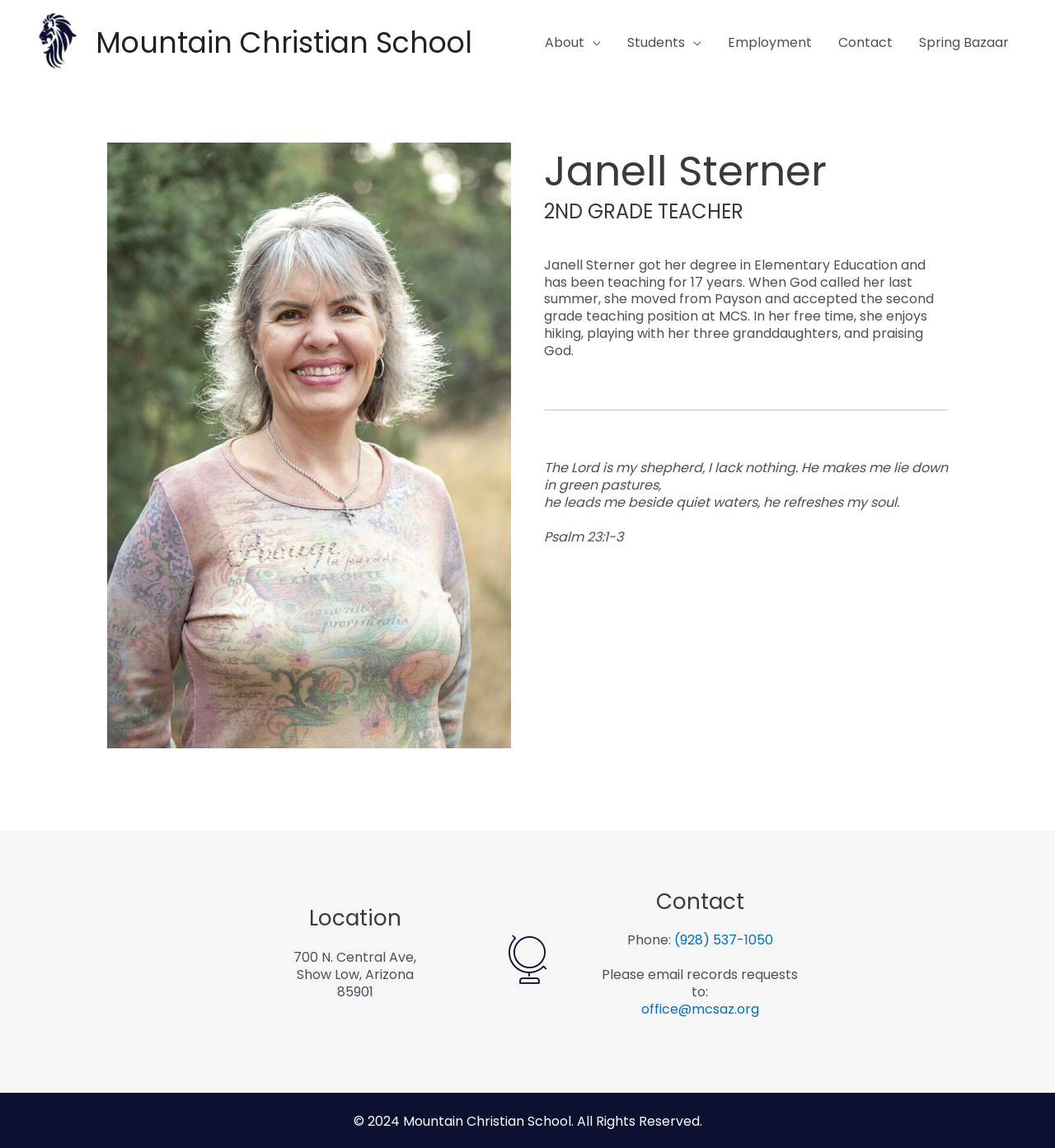What is the phone number of Mountain Christian School?
Refer to the image and provide a one-word or short phrase answer.

(928) 537-1050